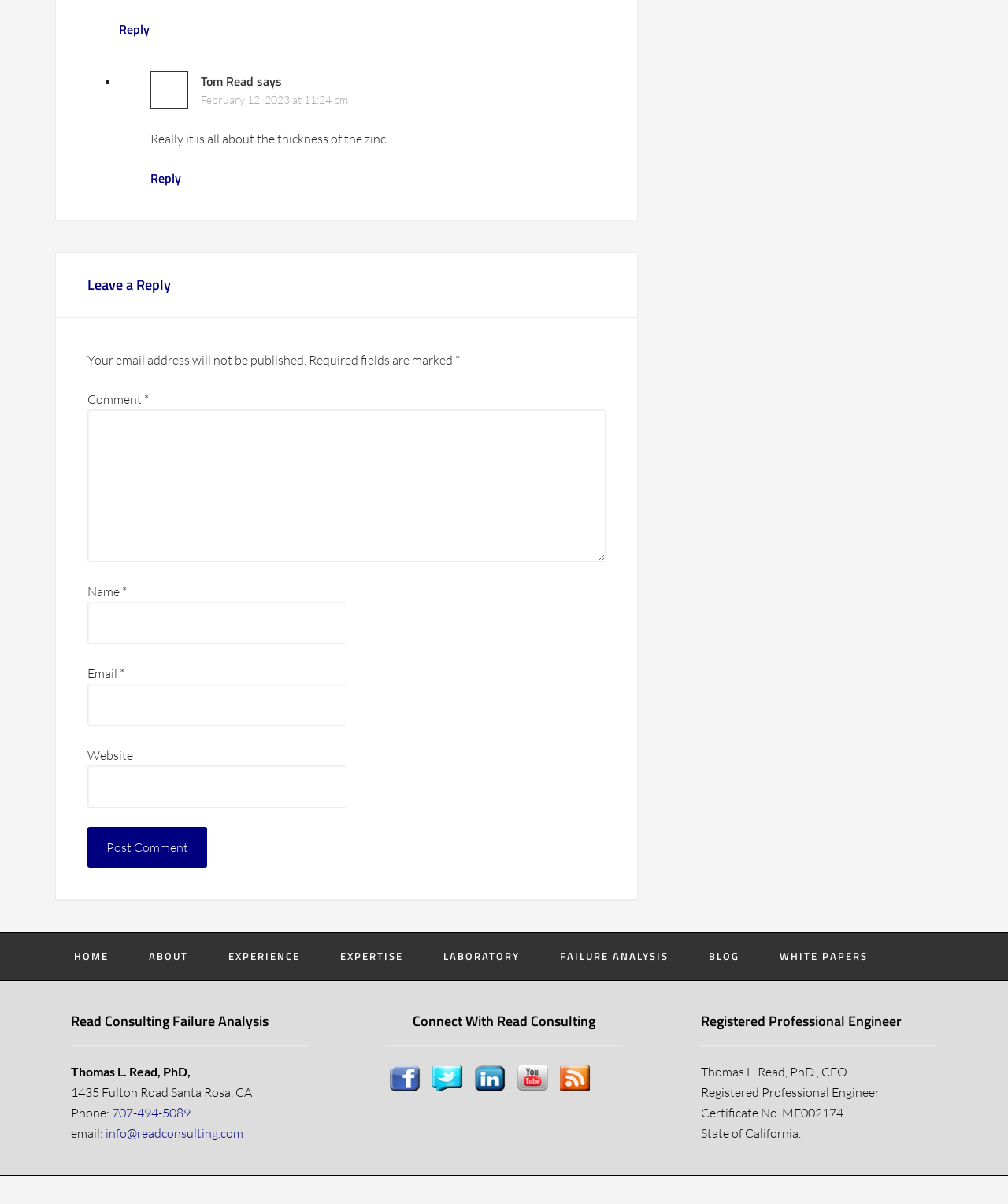What is the name of the person who wrote the comment?
Based on the screenshot, give a detailed explanation to answer the question.

The comment section has a header with the name 'Tom Read' and a timestamp 'February 12, 2023 at 11:24 pm', indicating that Tom Read wrote the comment.